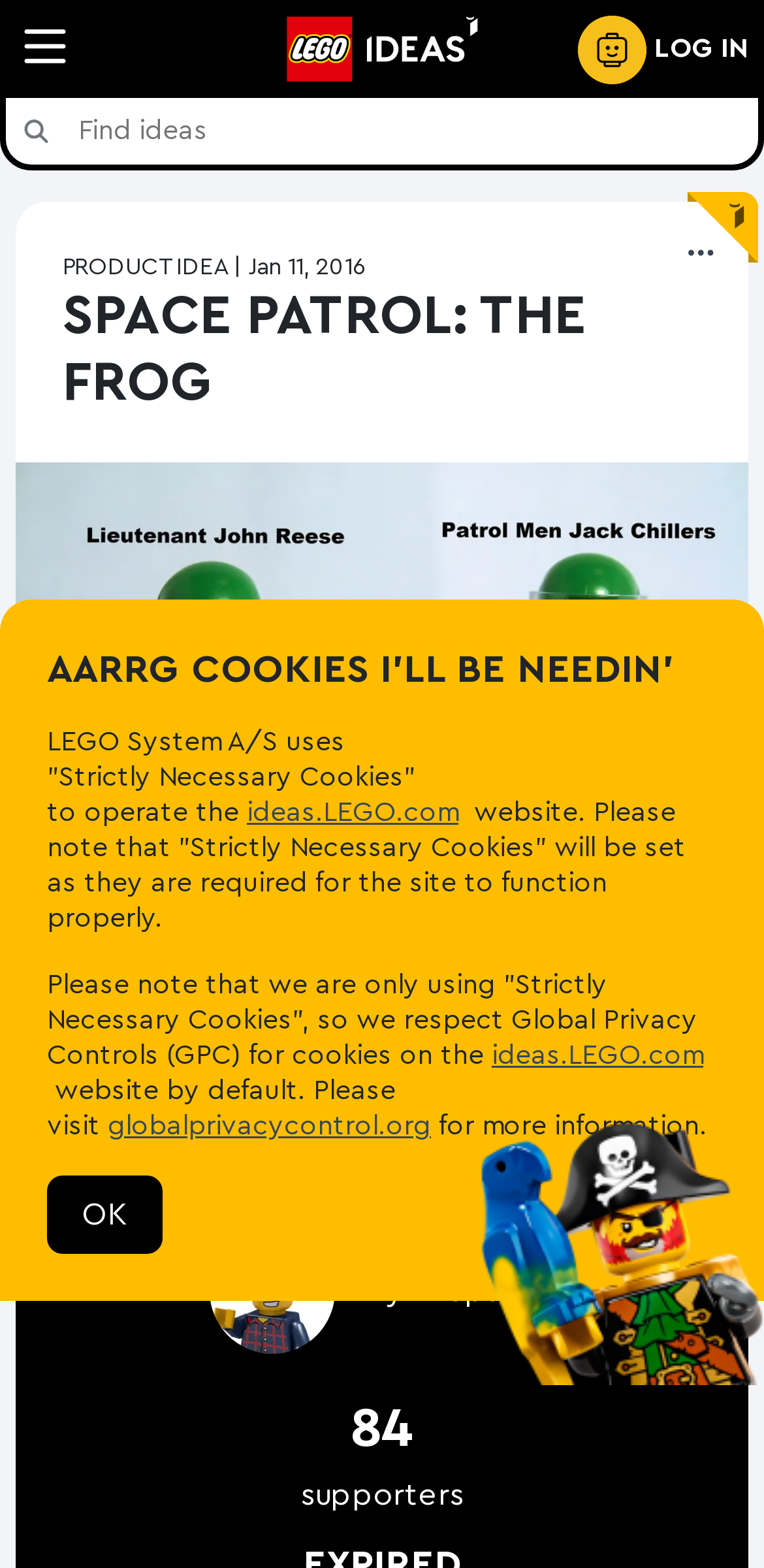How many supporters does the product have?
Refer to the image and provide a concise answer in one word or phrase.

84